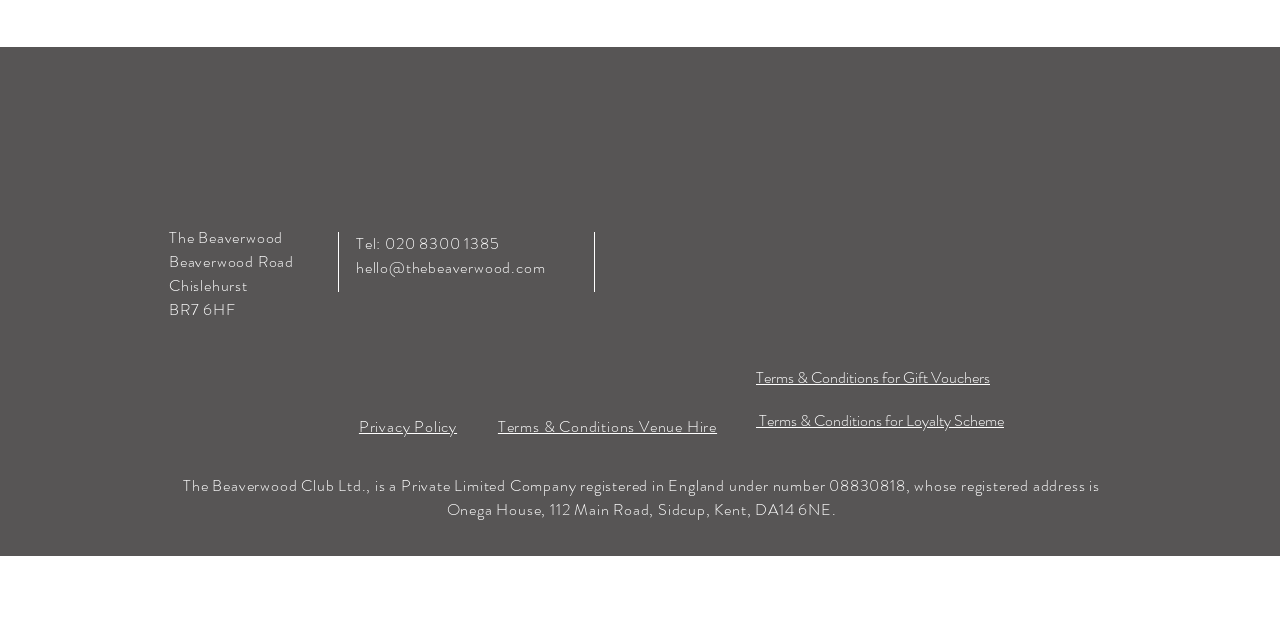Locate the bounding box coordinates of the item that should be clicked to fulfill the instruction: "Read the Privacy Policy".

[0.28, 0.664, 0.357, 0.7]